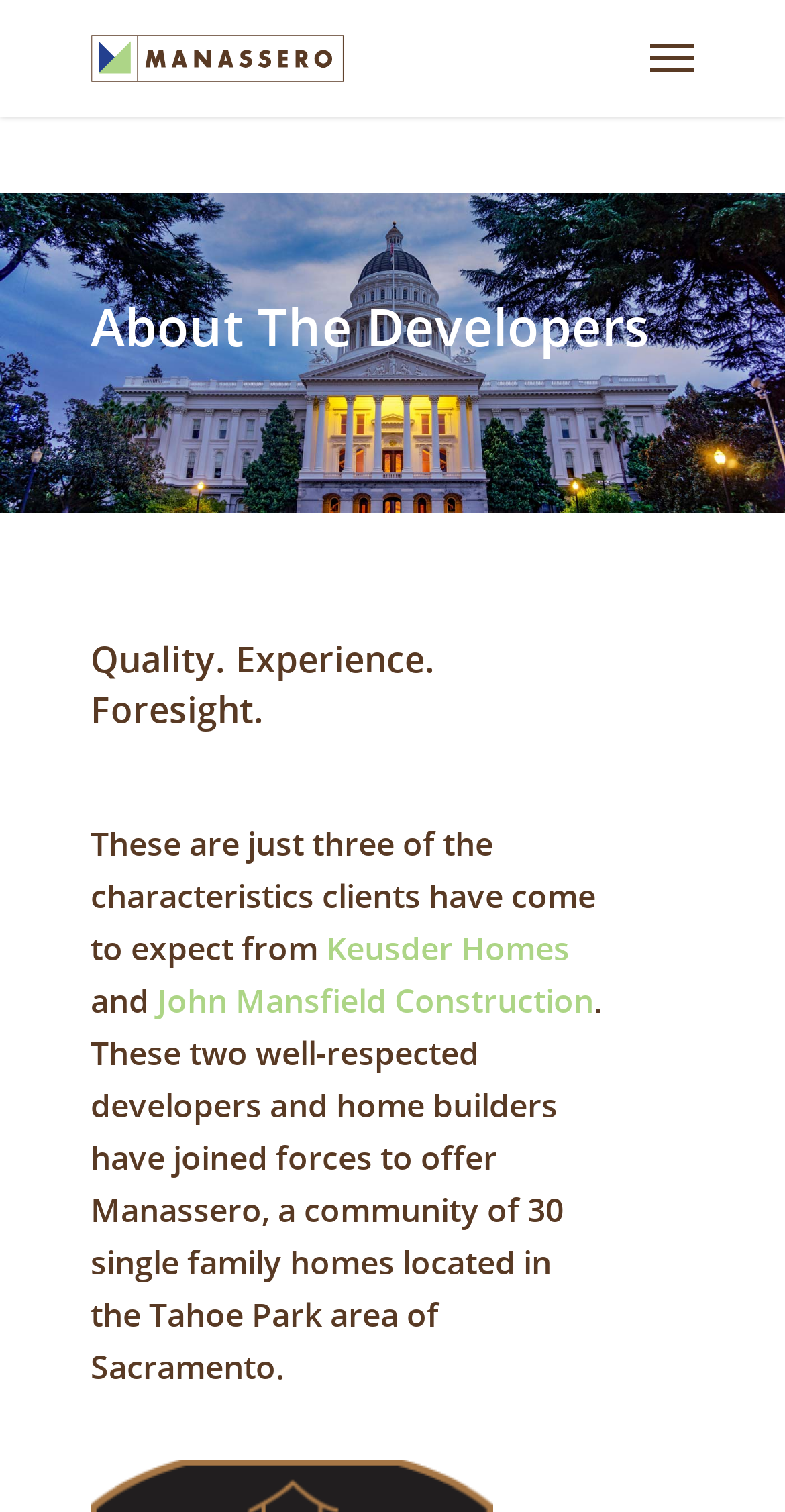Give a one-word or short phrase answer to this question: 
What are the names of the two developers?

Keusder Homes and John Mansfield Construction